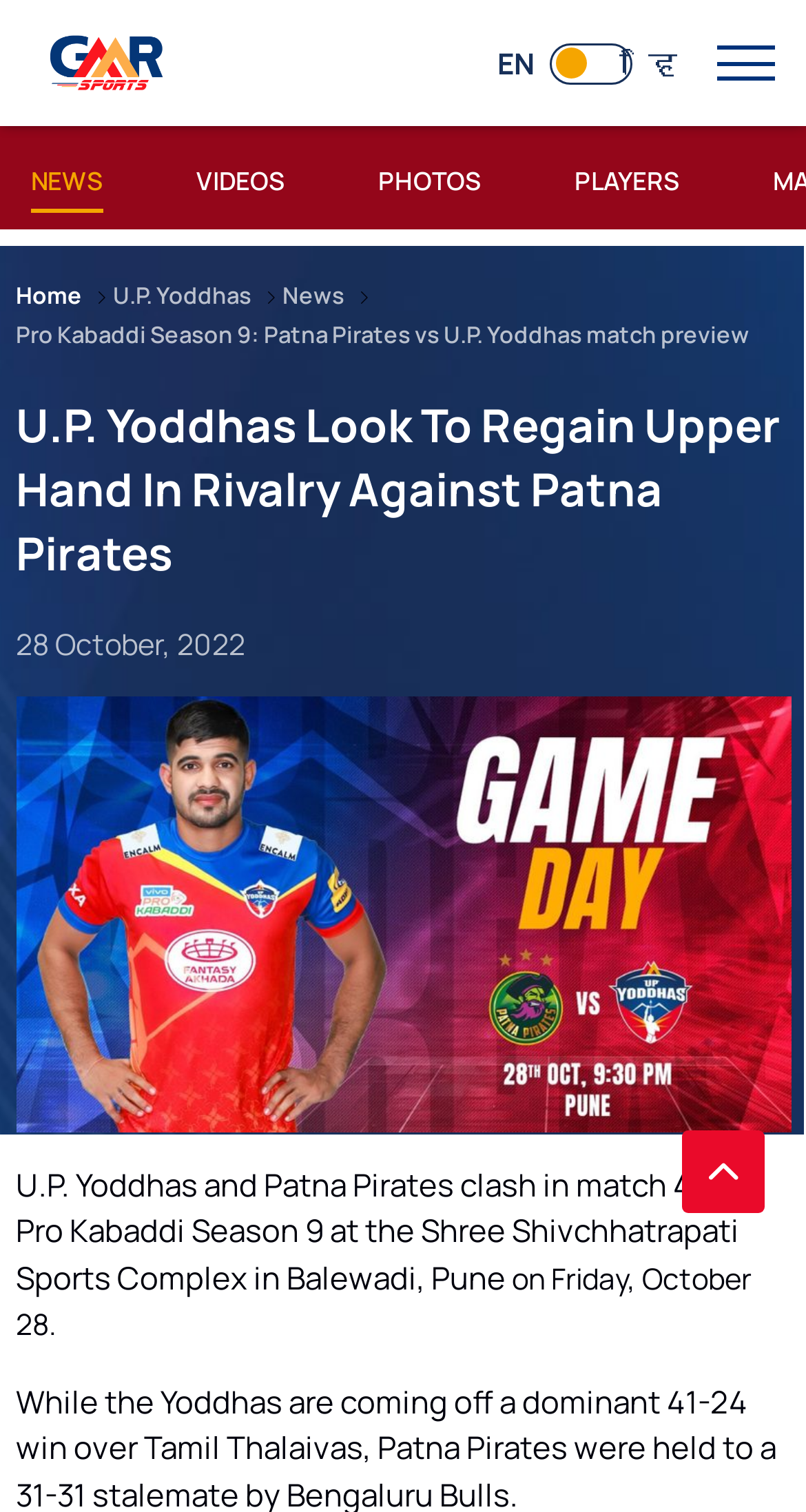Detail the various sections and features present on the webpage.

The webpage is about a match preview of Pro Kabaddi Season 9, specifically the game between U.P. Yoddhas and Patna Pirates. At the top, there is a header section with a link to "GMR" on the left and a language selection option on the right, which includes English and Hindi. Below this, there is a main navigation menu with links to "NEWS", "VIDEOS", "PHOTOS", and "PLAYERS".

Underneath the navigation menu, there is a breadcrumb navigation section that shows the path from the homepage to the current page, with links to "Home", "U.P. Yoddhas", and "News". Next to this, there is a heading that reads "Pro Kabaddi Season 9: Patna Pirates vs U.P. Yoddhas match preview".

The main content of the page starts with a heading that says "U.P. Yoddhas Look To Regain Upper Hand In Rivalry Against Patna Pirates". Below this, there is a date "28 October, 2022" and a large image that takes up most of the width of the page. The image is followed by a paragraph of text that describes the upcoming match between U.P. Yoddhas and Patna Pirates, including the venue and date.

At the bottom right of the page, there is a "back to top" button.